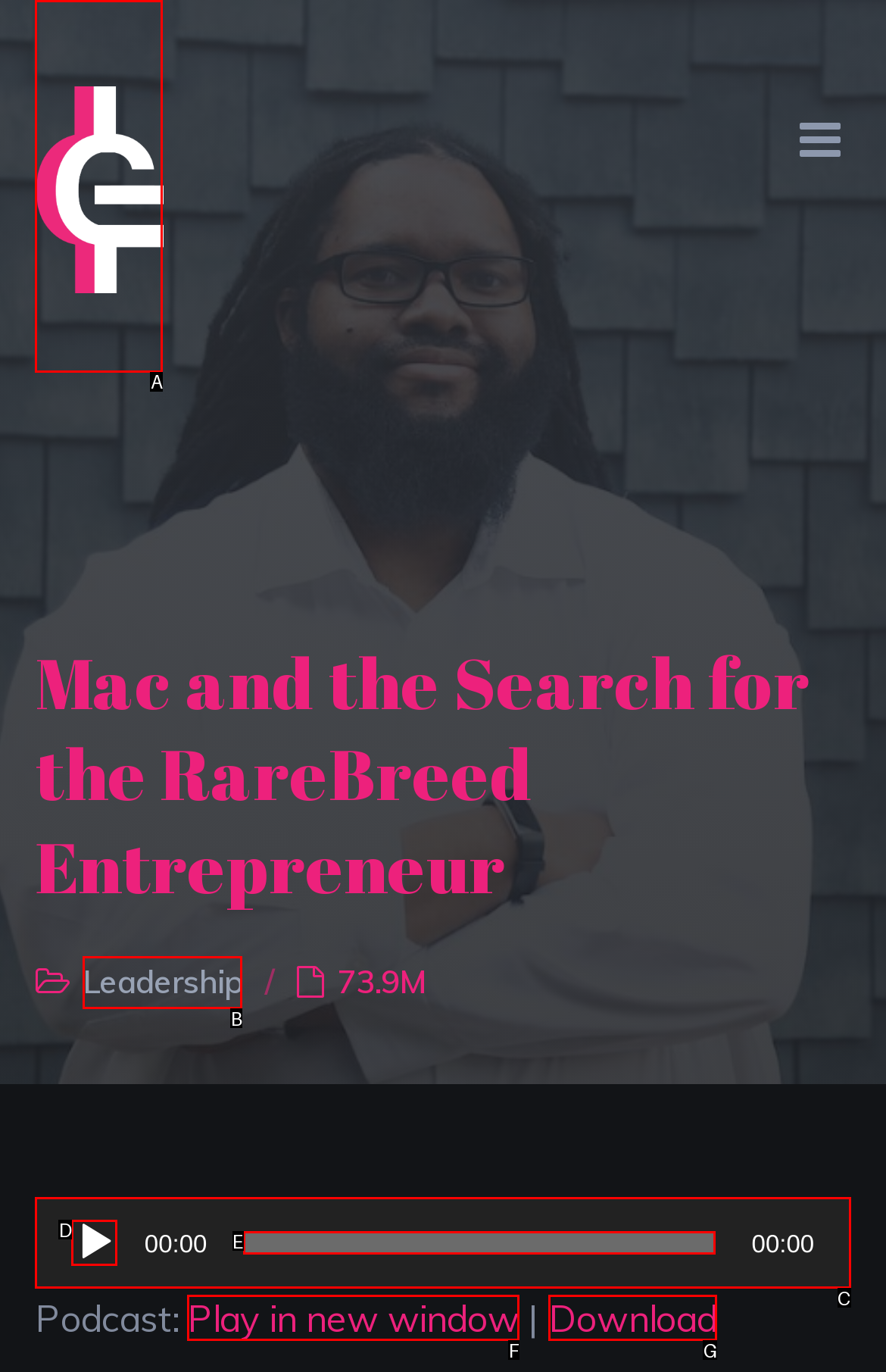Identify the option that corresponds to the description: Leadership 
Provide the letter of the matching option from the available choices directly.

B